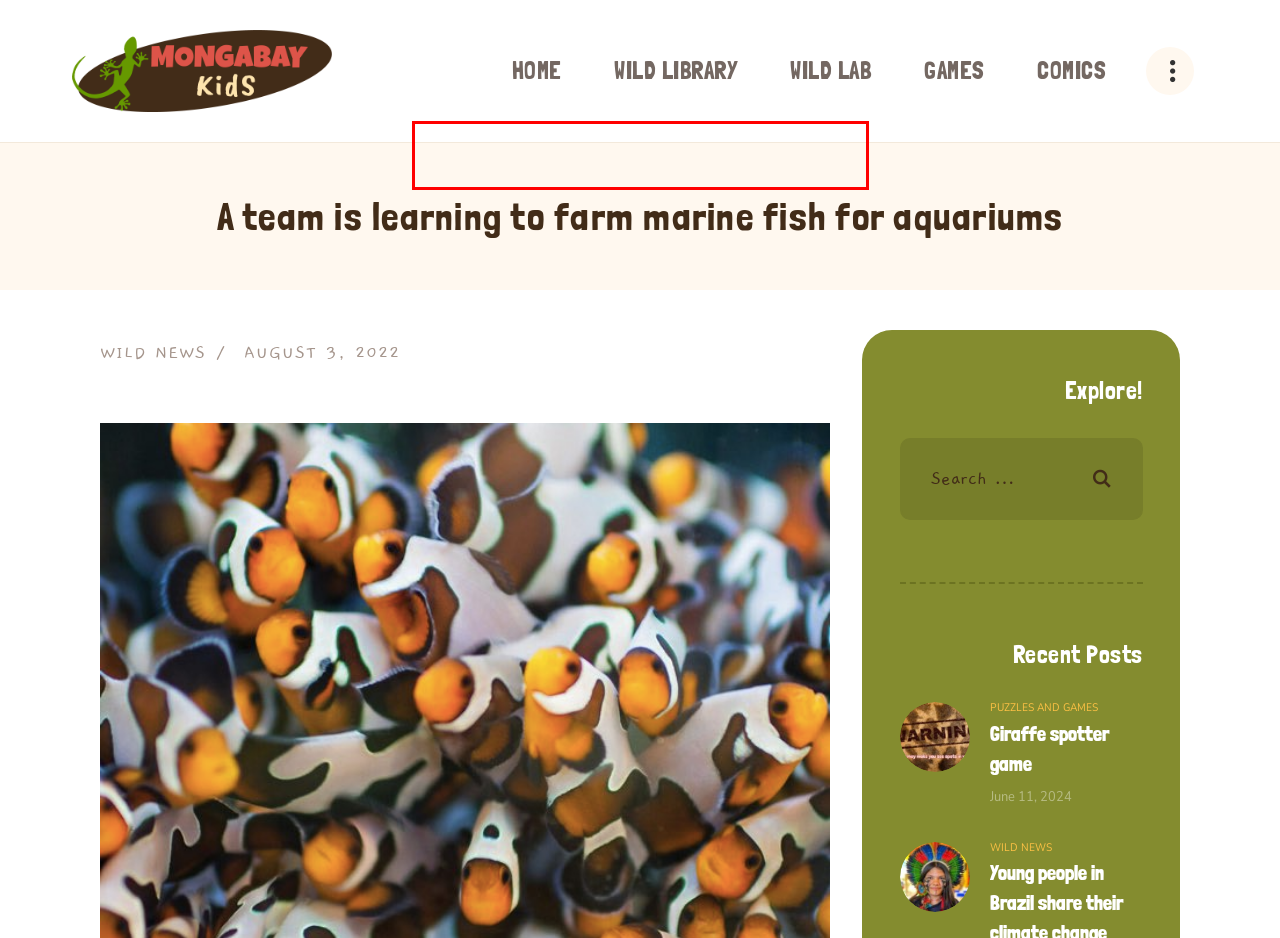Take a look at the provided webpage screenshot featuring a red bounding box around an element. Select the most appropriate webpage description for the page that loads after clicking on the element inside the red bounding box. Here are the candidates:
A. Search All – Mongabay Kids
B. Wild News – Mongabay Kids
C. Young people in Brazil share their climate change stories – Mongabay Kids
D. Educators – Mongabay Kids
E. Giraffe spotter game – Mongabay Kids
F. Puzzles and Games – Mongabay Kids
G. About us – Mongabay Kids
H. Comics – Mongabay Kids

G